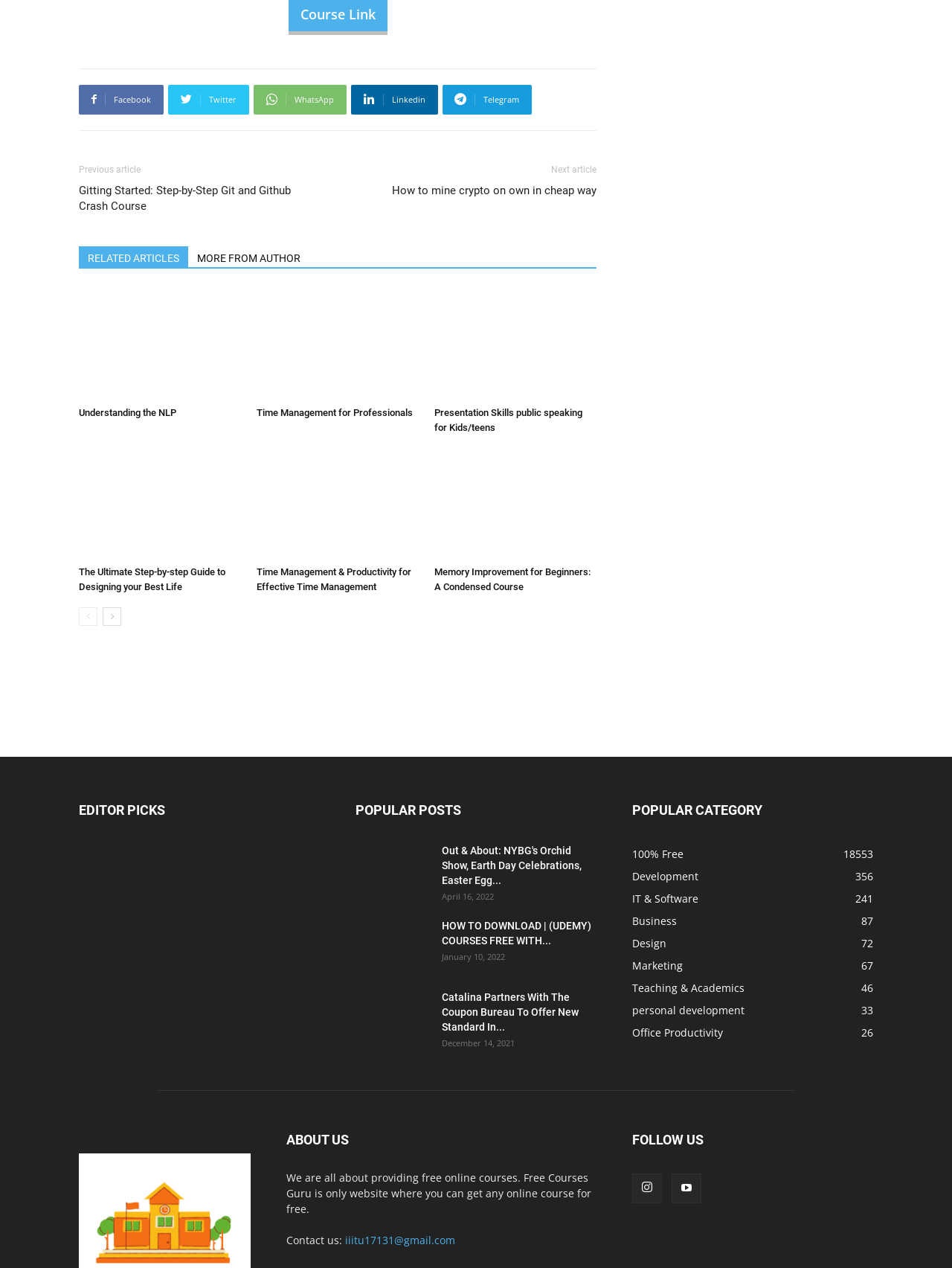Identify the bounding box coordinates for the UI element described by the following text: "Shipping & Returns". Provide the coordinates as four float numbers between 0 and 1, in the format [left, top, right, bottom].

None